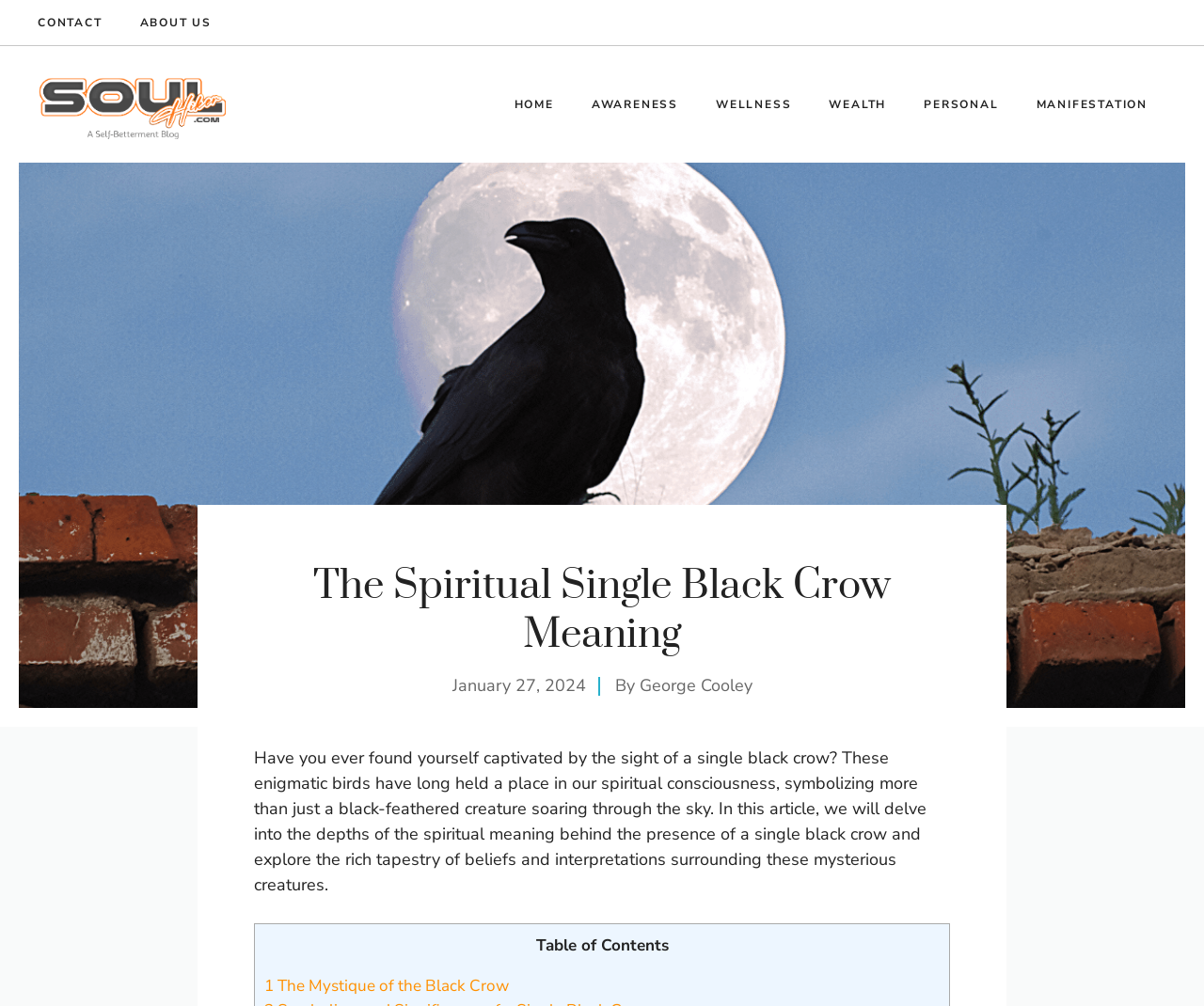Please find the bounding box for the following UI element description. Provide the coordinates in (top-left x, top-left y, bottom-right x, bottom-right y) format, with values between 0 and 1: Manifestation

[0.845, 0.076, 0.969, 0.132]